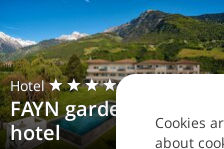What is the location of the hotel?
Please answer the question with as much detail as possible using the screenshot.

The location of the hotel can be inferred from the caption, which mentions that it is 'nestled in a picturesque setting with mountains in the background'. This suggests that the hotel is situated in a mountainous area, providing a serene and natural environment for its guests.